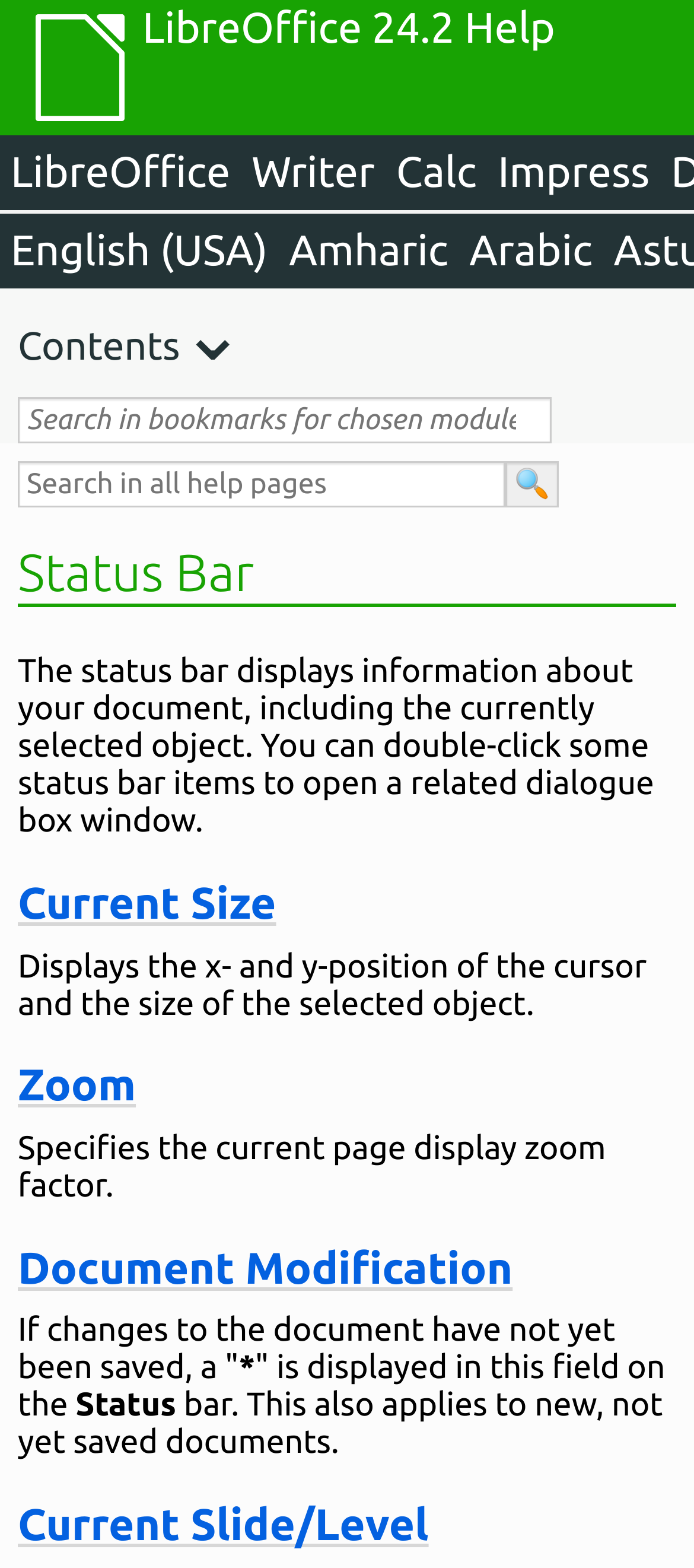Kindly provide the bounding box coordinates of the section you need to click on to fulfill the given instruction: "Click on LibreOffice 24.2 Help".

[0.205, 0.0, 0.8, 0.086]